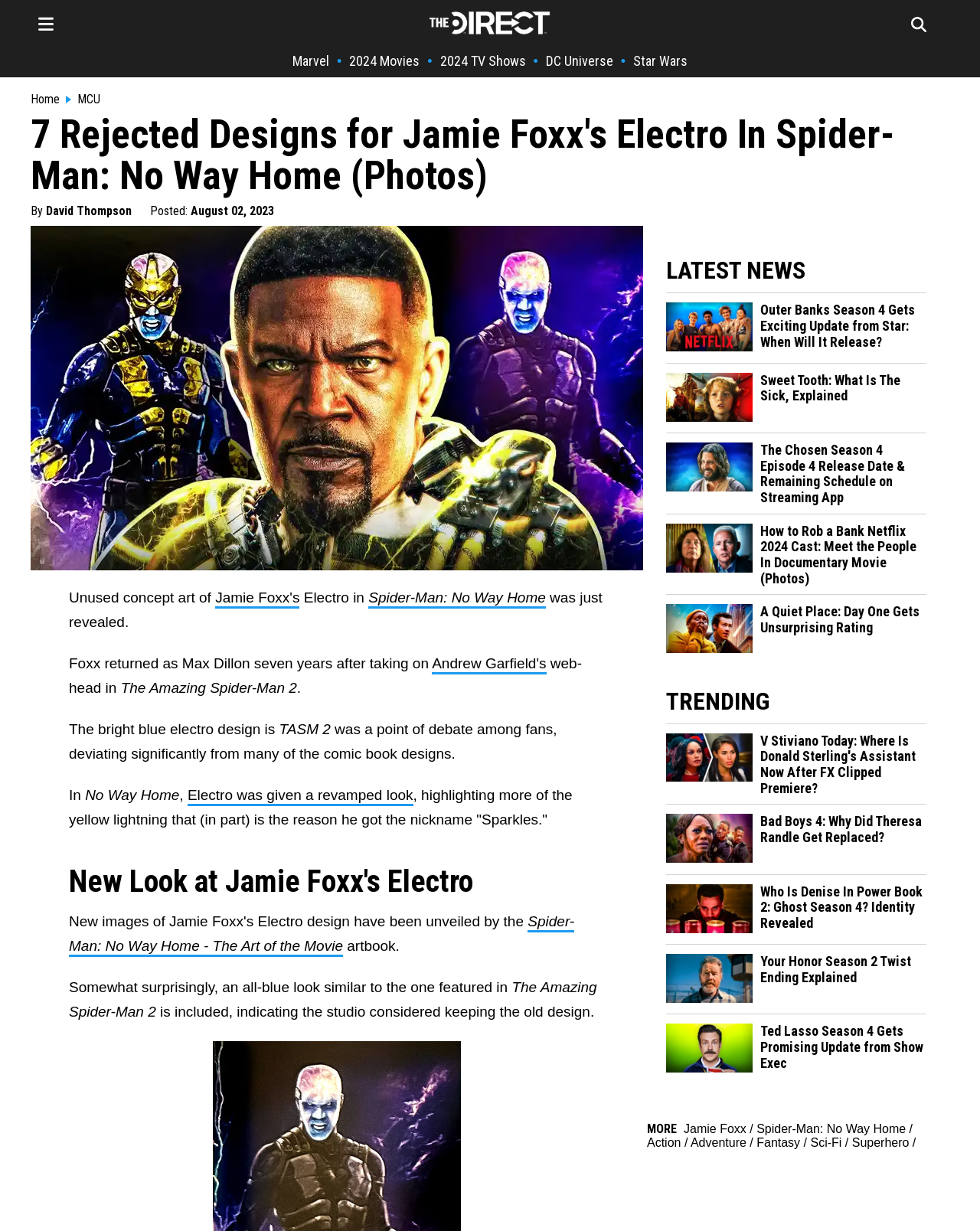Use the information in the screenshot to answer the question comprehensively: What is the name of the movie where Jamie Foxx played Electro?

The answer can be found in the article's title '7 Rejected Designs for Jamie Foxx's Electro In Spider-Man: No Way Home (Photos)' and also in the text 'Foxx returned as Max Dillon seven years after taking on Andrew Garfield's web-head in The Amazing Spider-Man 2'.